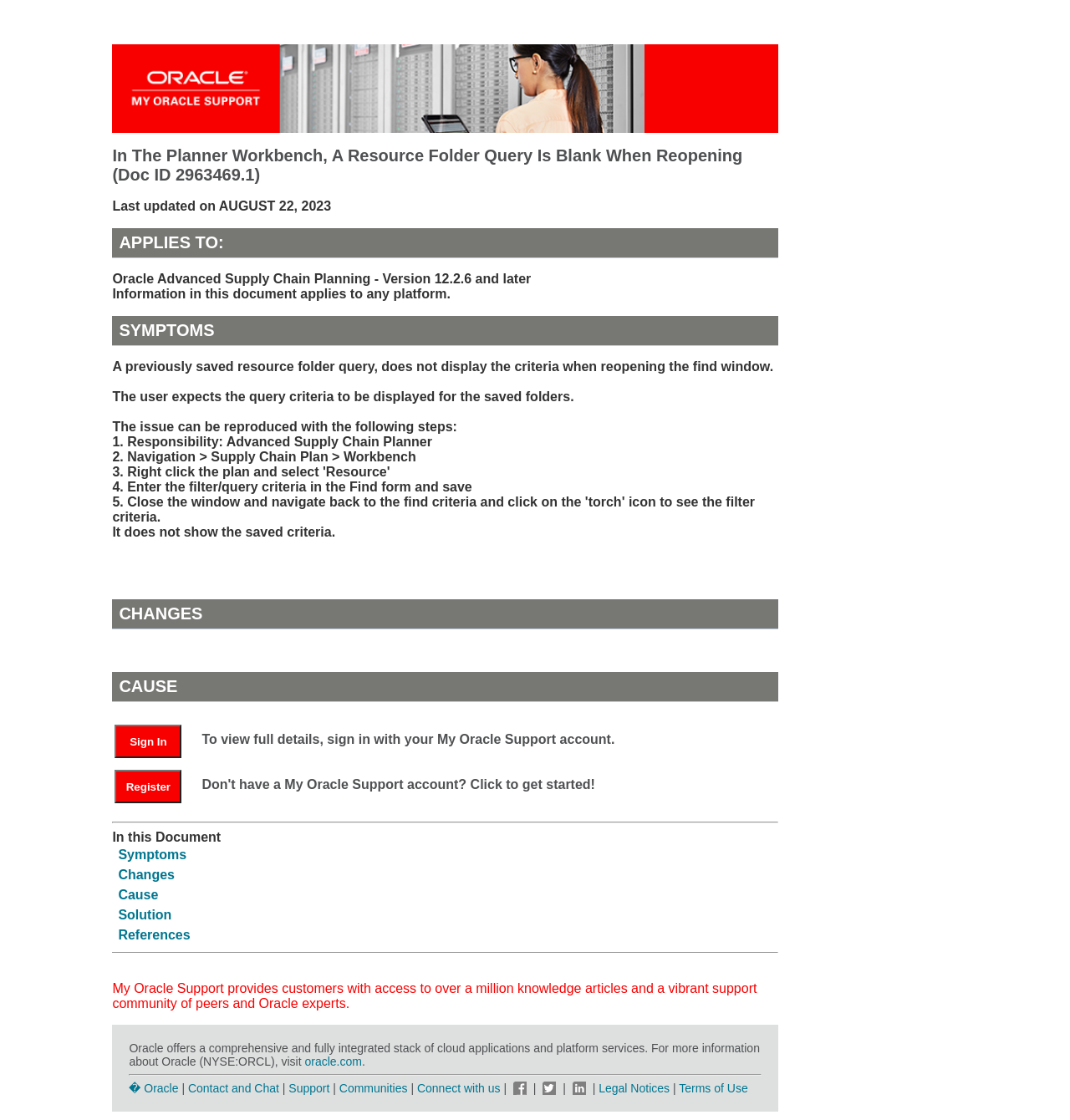From the webpage screenshot, predict the bounding box of the UI element that matches this description: "Sign In".

[0.107, 0.655, 0.185, 0.668]